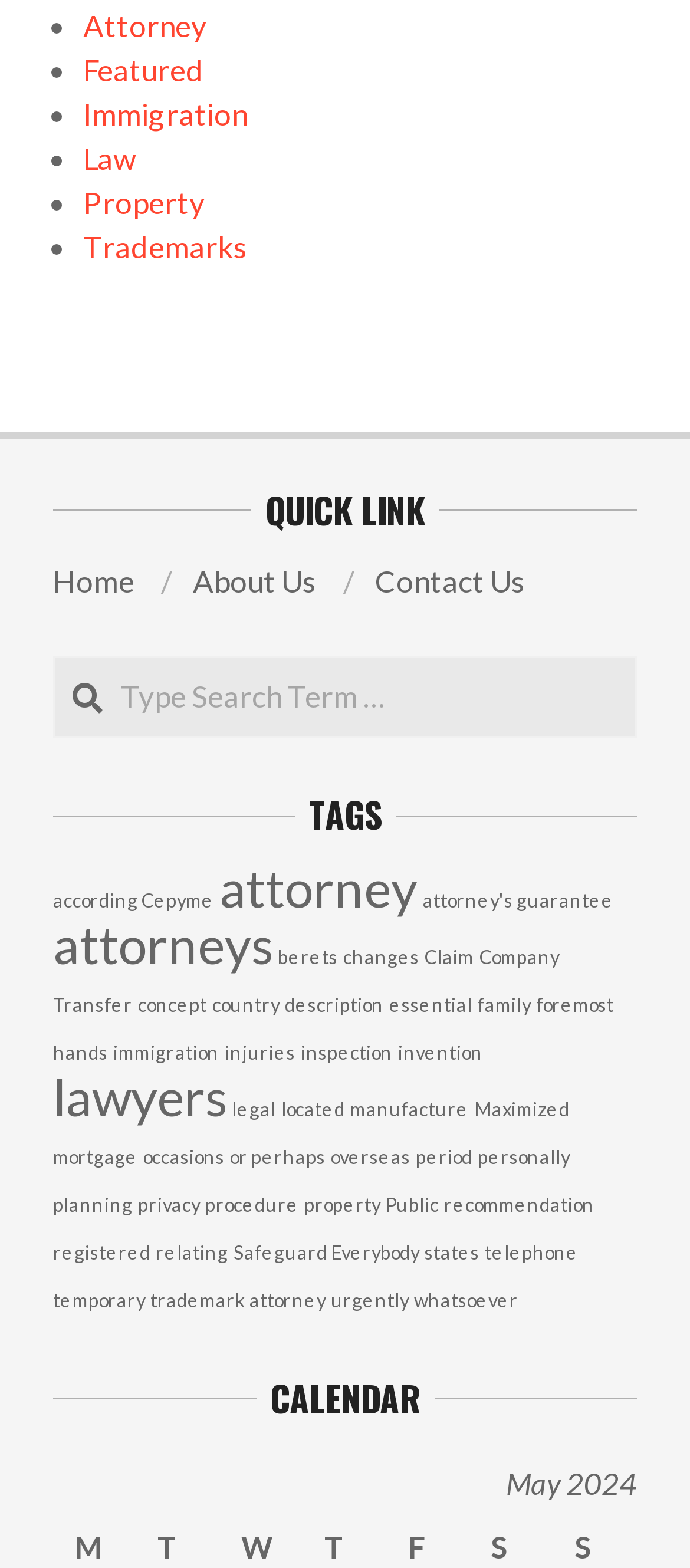Answer succinctly with a single word or phrase:
What is the title of the section below TAGS?

CALENDAR